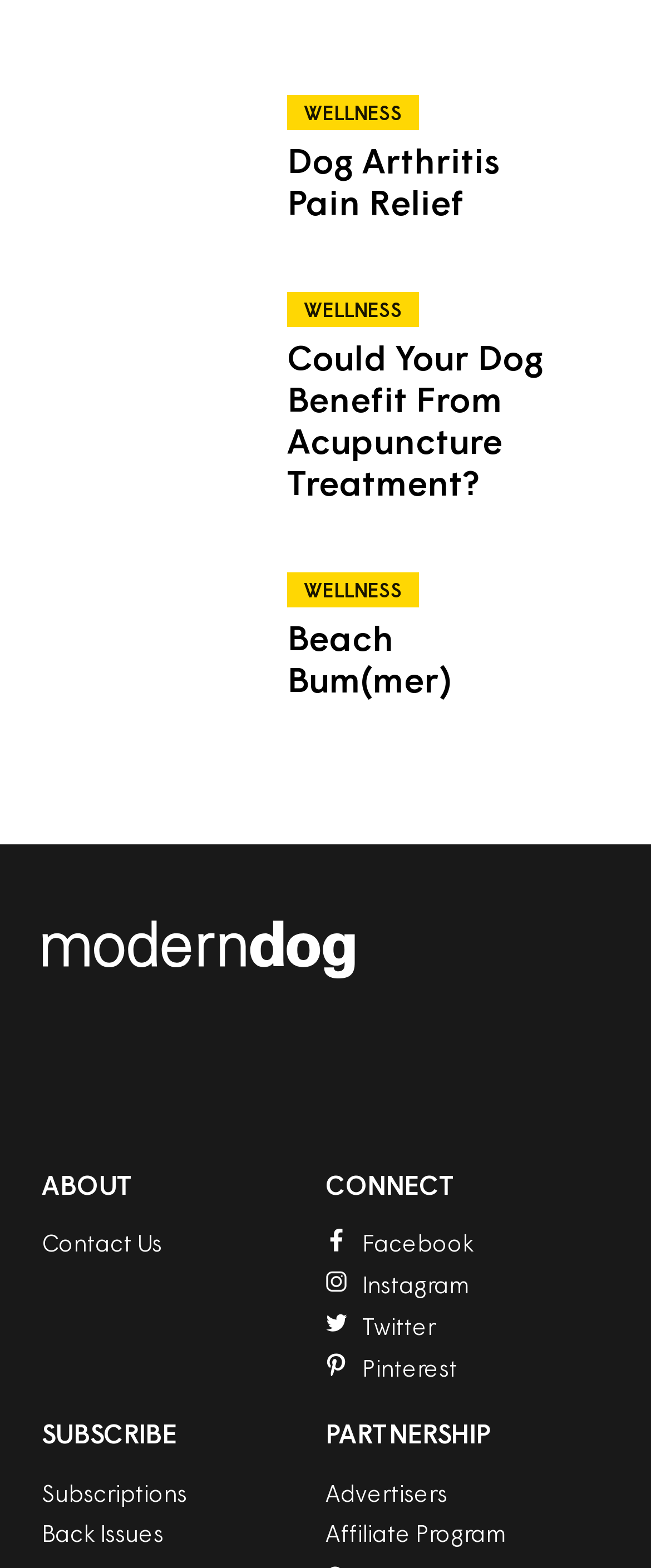How many links are under the 'ABOUT' section?
Please answer the question with a single word or phrase, referencing the image.

1